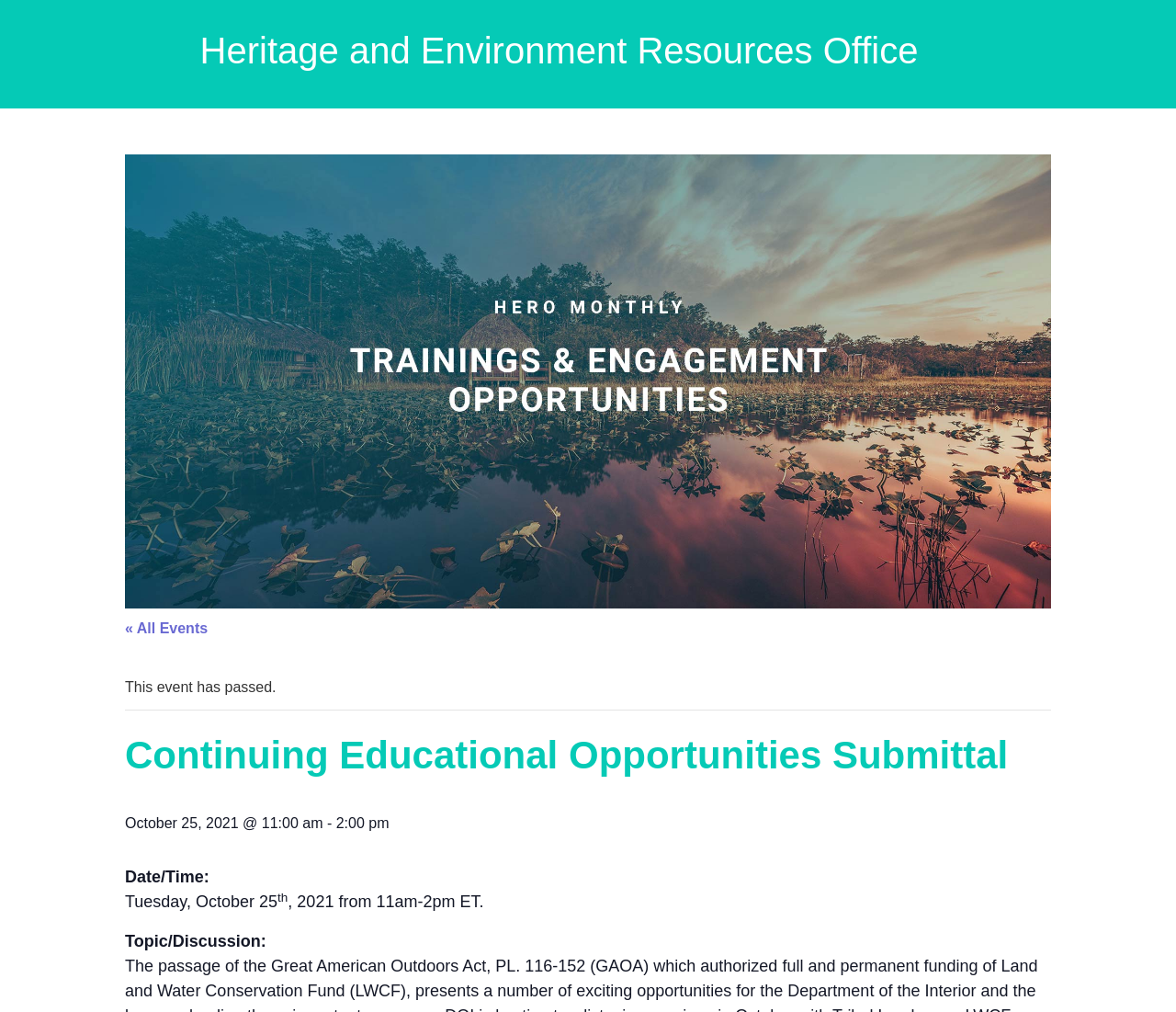Given the element description, predict the bounding box coordinates in the format (top-left x, top-left y, bottom-right x, bottom-right y). Make sure all values are between 0 and 1. Here is the element description: « All Events

[0.106, 0.613, 0.177, 0.629]